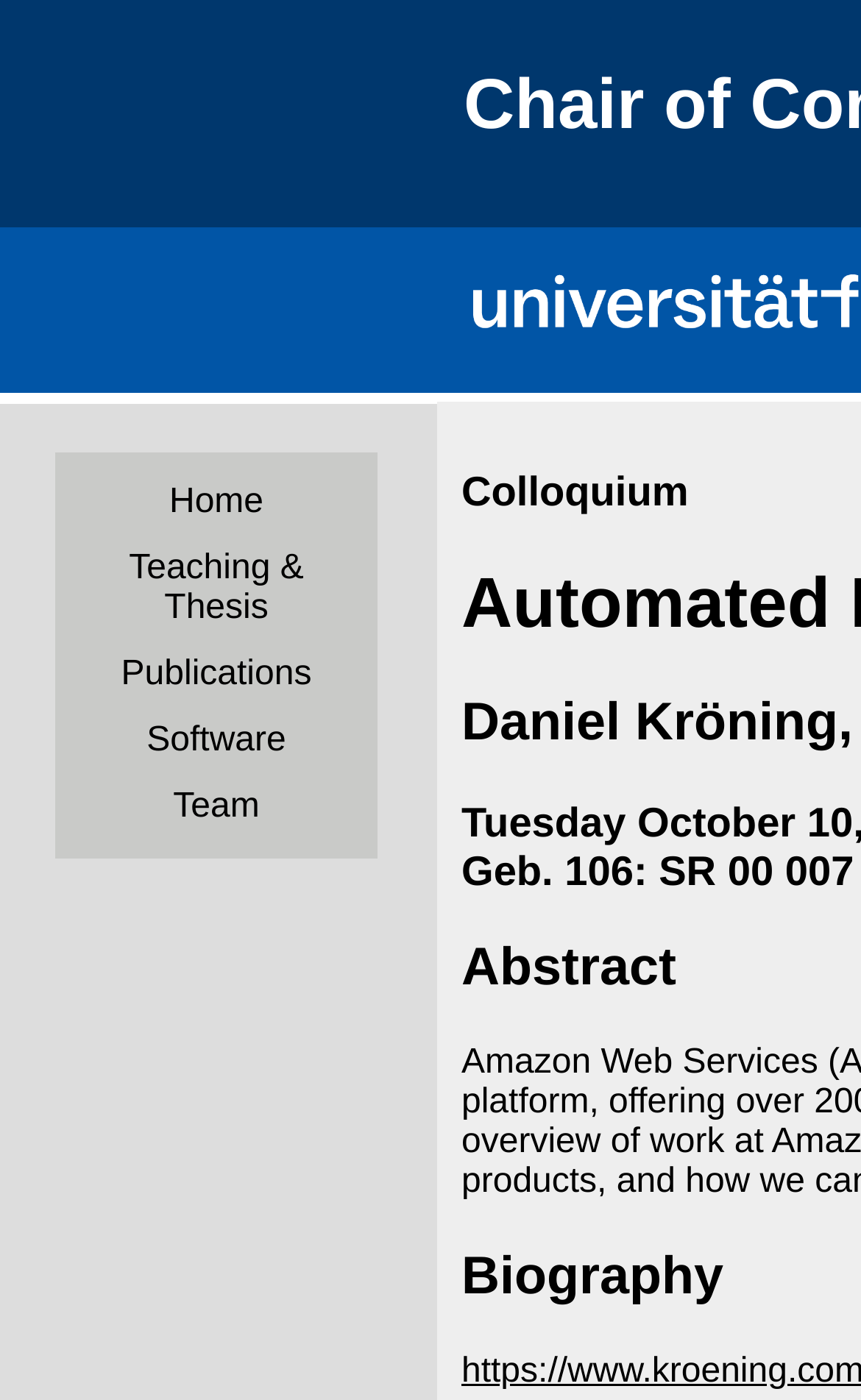Given the description of the UI element: "Wix.com", predict the bounding box coordinates in the form of [left, top, right, bottom], with each value being a float between 0 and 1.

None